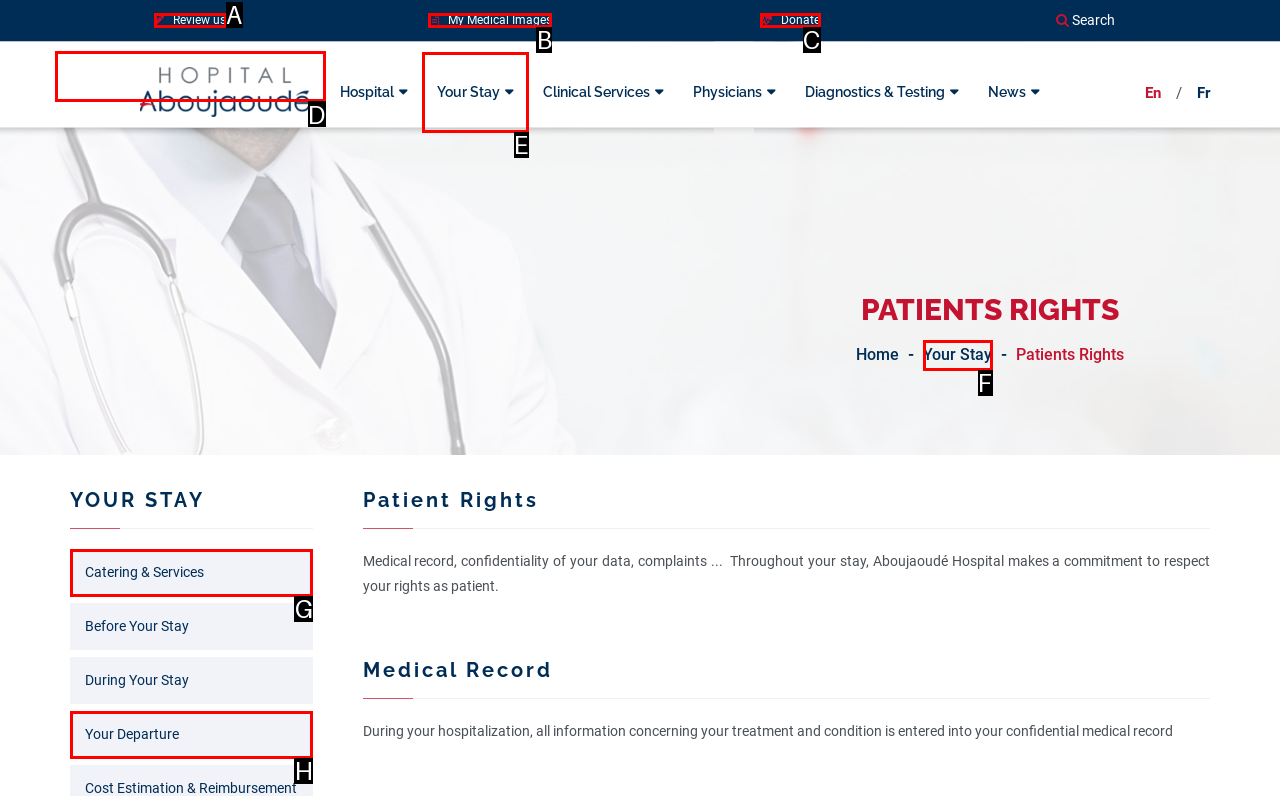Indicate which red-bounded element should be clicked to perform the task: Go to home page Answer with the letter of the correct option.

D